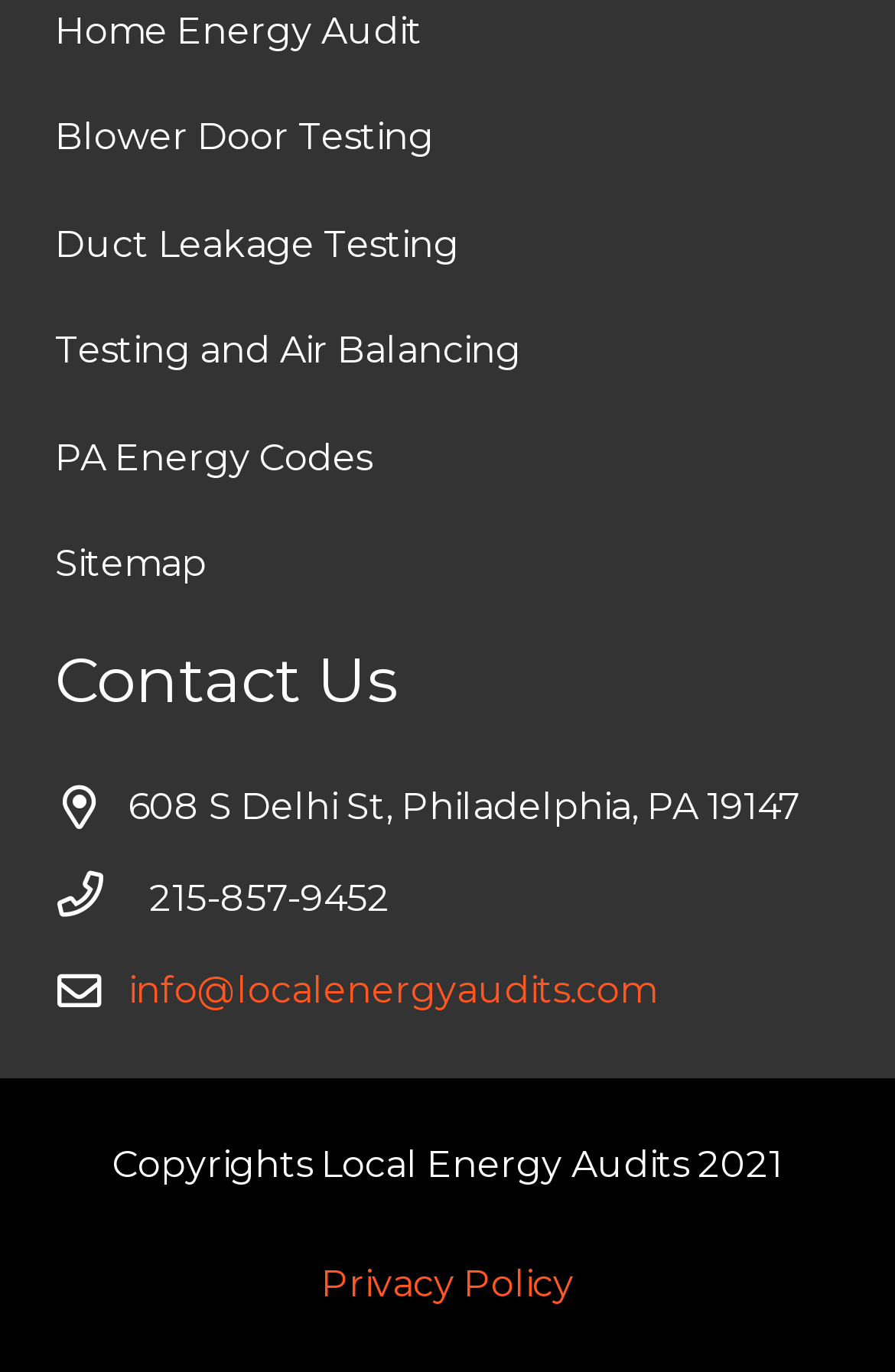Look at the image and give a detailed response to the following question: How many links are there in the top section?

I counted the number of link elements in the top section of the webpage, which are 'Home Energy Audit', 'Blower Door Testing', 'Duct Leakage Testing', 'Testing and Air Balancing', and 'PA Energy Codes'. There are 5 links in total.